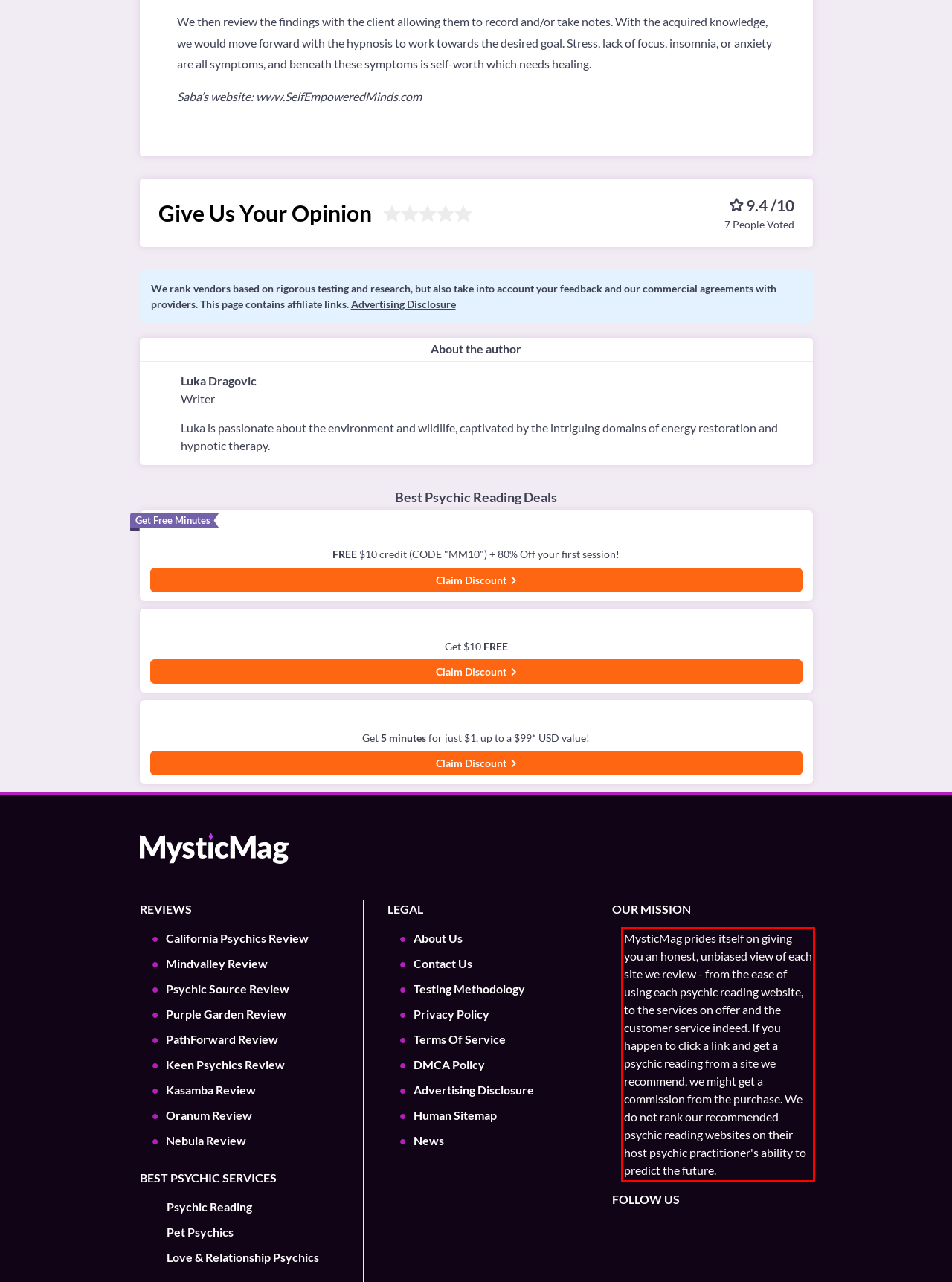Identify and transcribe the text content enclosed by the red bounding box in the given screenshot.

MysticMag prides itself on giving you an honest, unbiased view of each site we review - from the ease of using each psychic reading website, to the services on offer and the customer service indeed. If you happen to click a link and get a psychic reading from a site we recommend, we might get a commission from the purchase. We do not rank our recommended psychic reading websites on their host psychic practitioner's ability to predict the future.